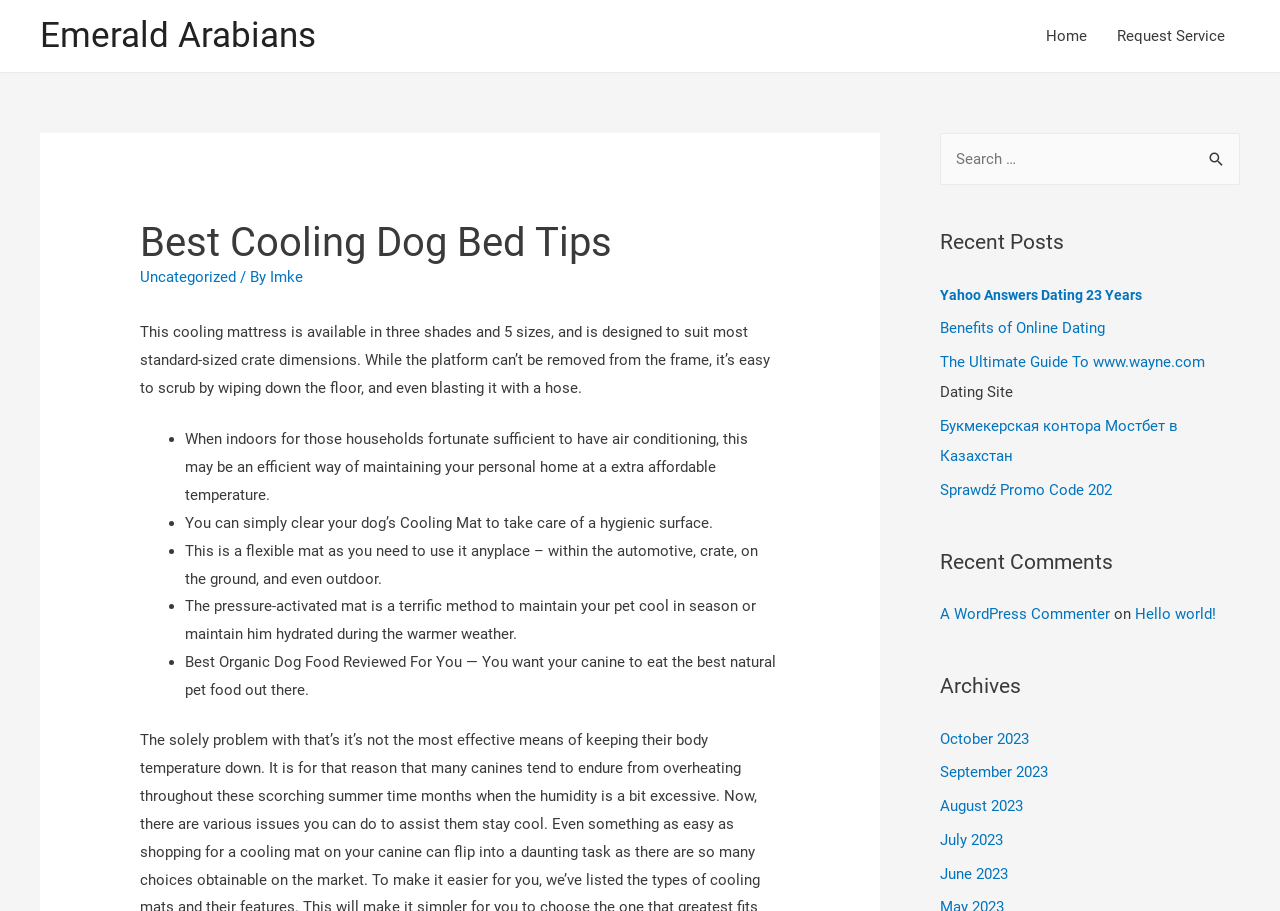What is the function of the search box?
Please give a well-detailed answer to the question.

The search box is located at the top right corner of the webpage, and it allows users to search for specific content within the website by typing keywords and clicking the 'Search' button.